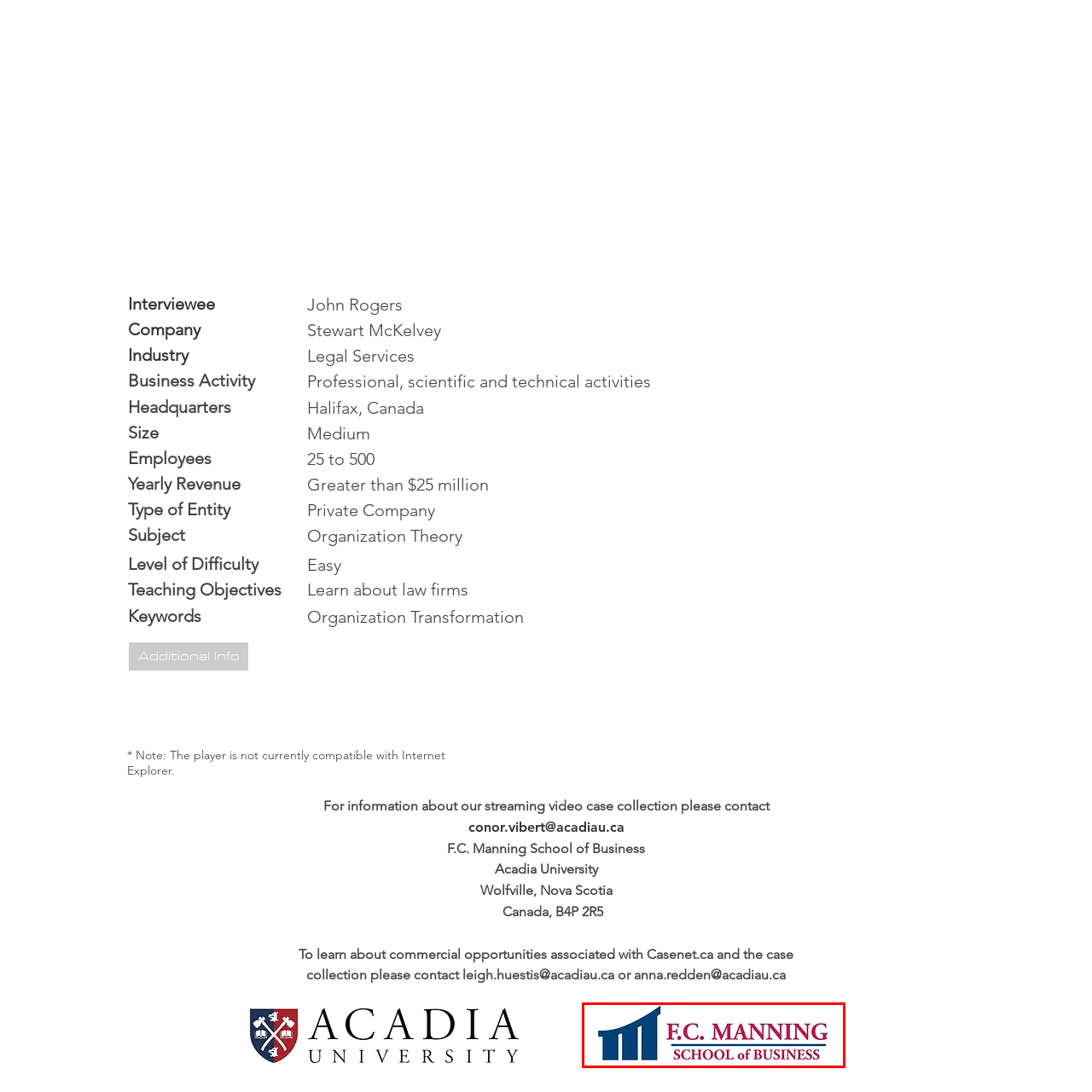Focus on the portion of the image highlighted in red and deliver a detailed explanation for the following question: What does the stylized graphic element represent?

The stylized graphic element in the logo represents education and growth in the field of business, symbolizing the school's commitment to providing quality education and fostering business expertise among its students.